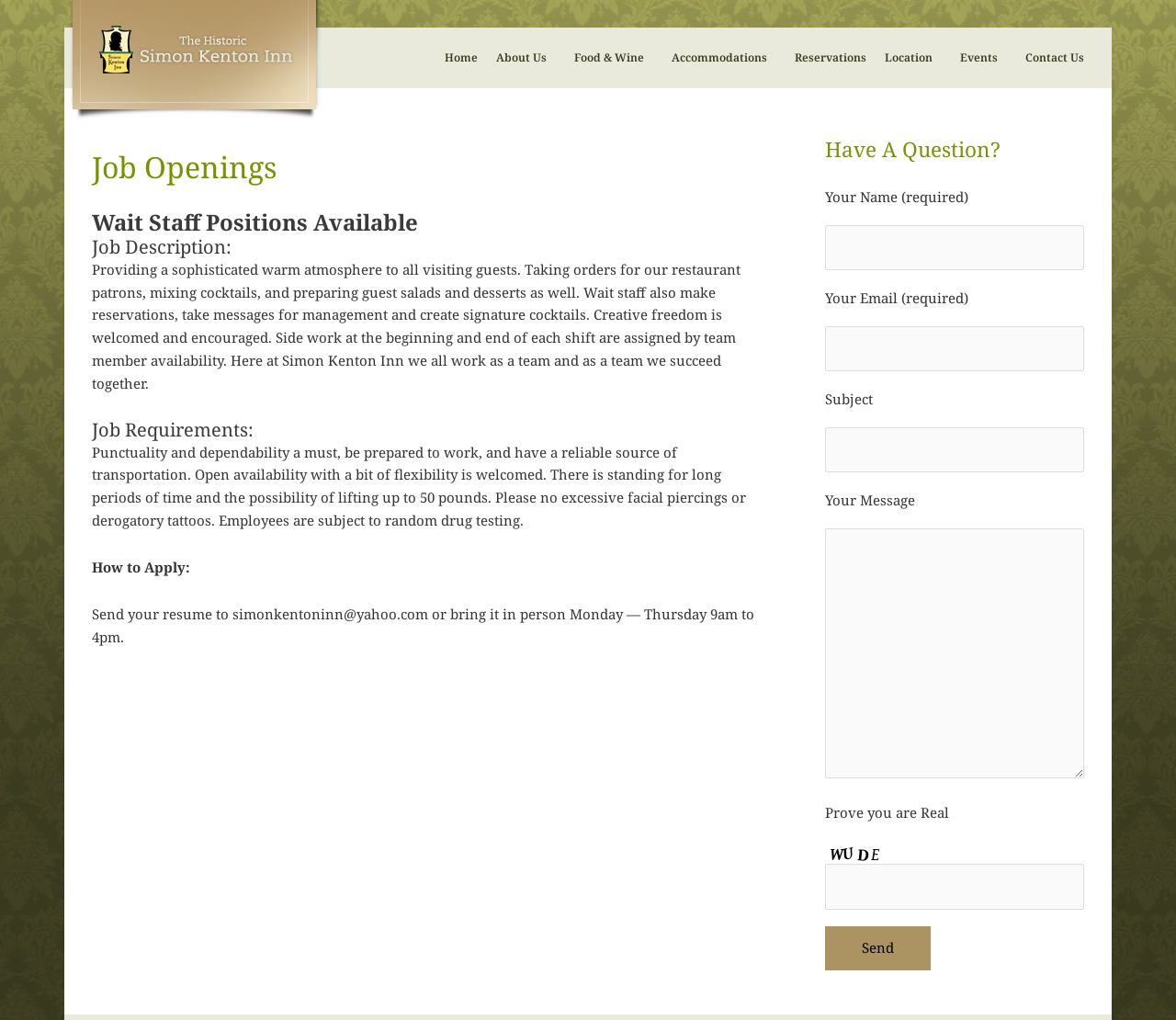Please pinpoint the bounding box coordinates for the region I should click to adhere to this instruction: "Click Home".

[0.37, 0.036, 0.414, 0.077]